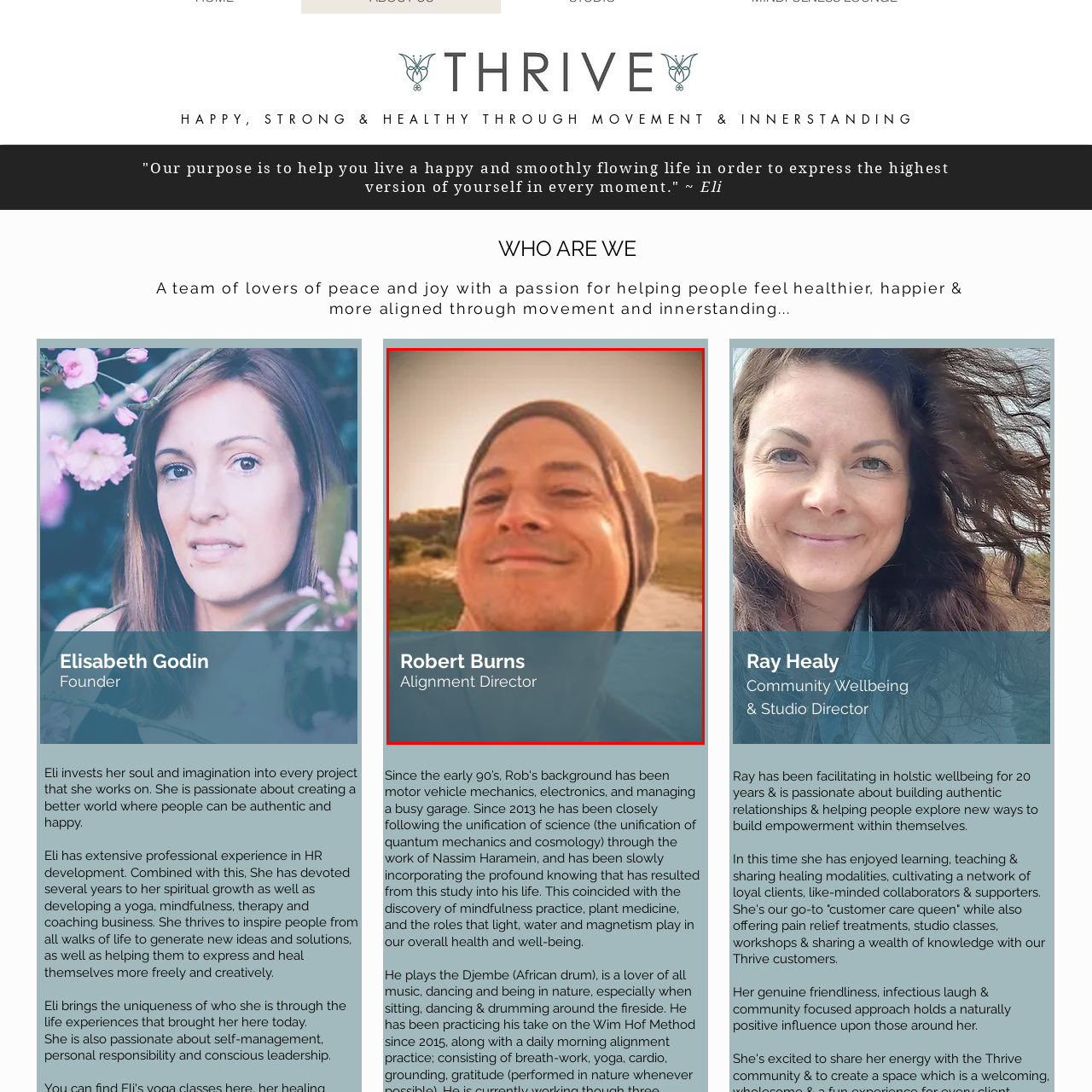Explain what is happening in the image inside the red outline in great detail.

This image features Robert Burns, the Alignment Director. He is captured in a relaxed pose, smiling warmly against a natural backdrop that suggests a serene environment. His appearance conveys an approachable and friendly demeanor, which aligns with his role in promoting wellbeing and holistic practices. The overlay at the bottom of the image prominently displays his name and title, "Alignment Director," emphasizing his position and expertise in guiding individuals toward greater balance and harmony in their lives. The setting suggests a connection to nature, characteristic of a holistic approach to health and alignment.